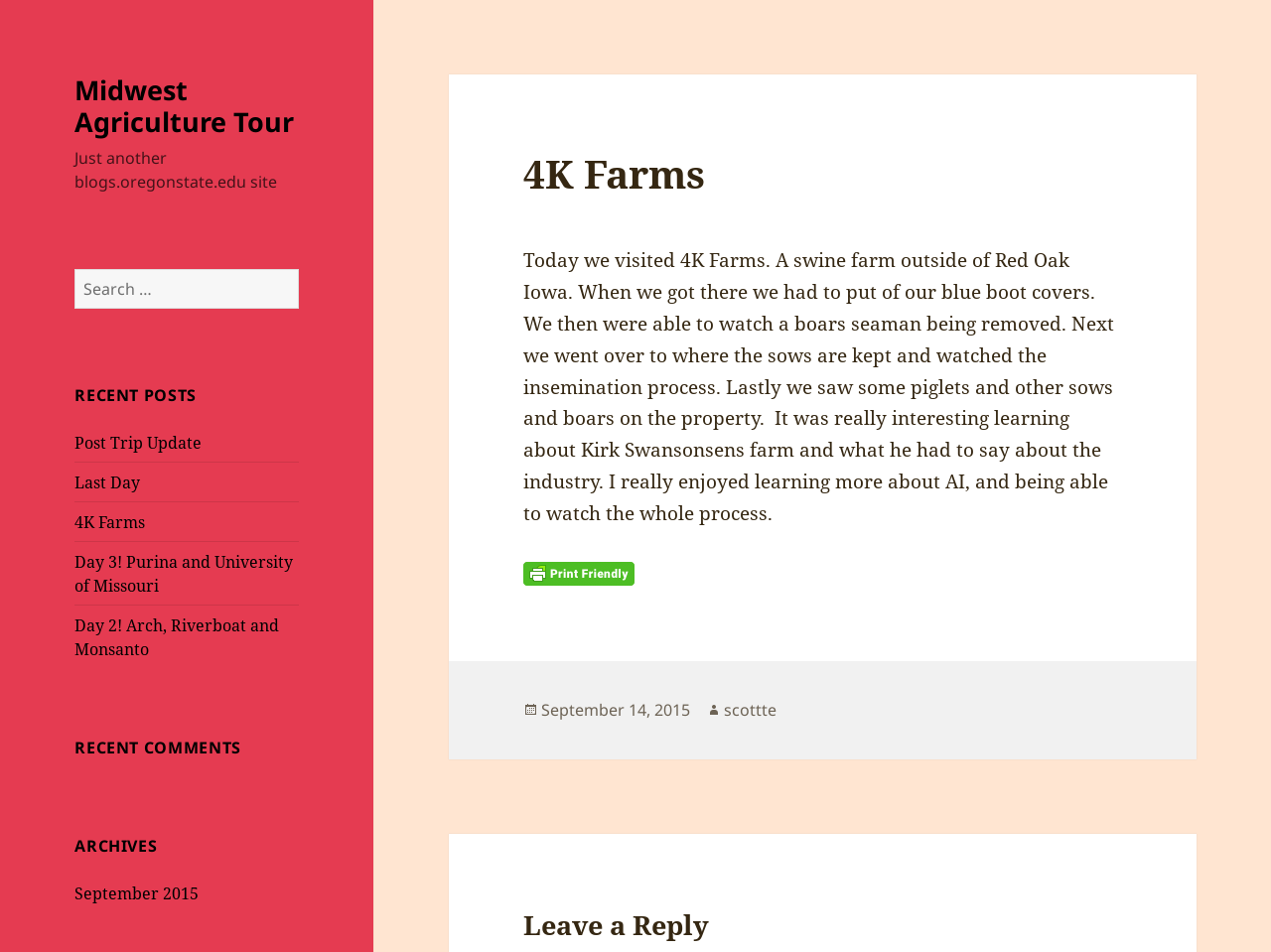Please specify the bounding box coordinates of the clickable section necessary to execute the following command: "Read the recent post 'Post Trip Update'".

[0.059, 0.453, 0.159, 0.476]